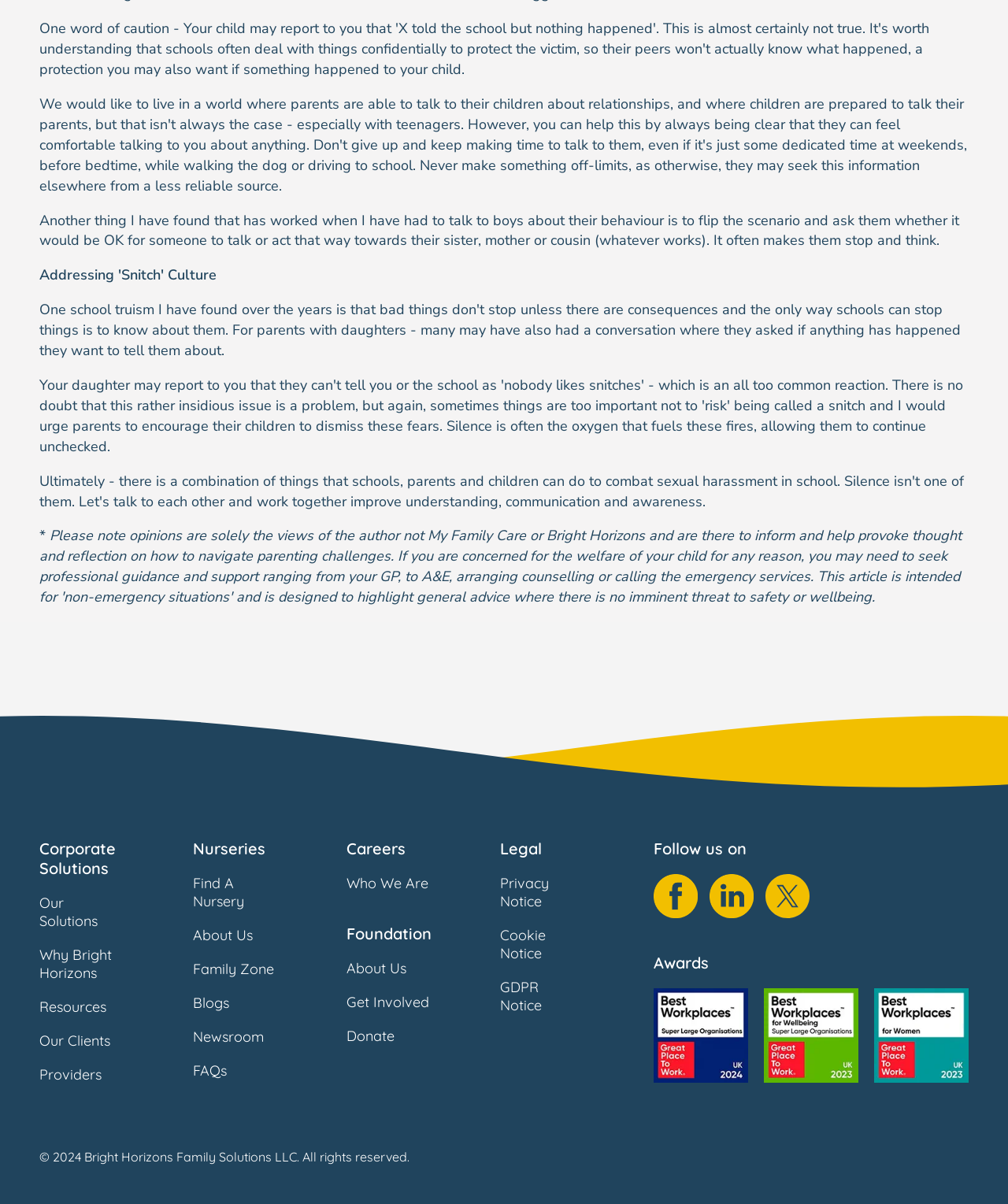Determine the bounding box coordinates for the area that needs to be clicked to fulfill this task: "Click to post your comment". The coordinates must be given as four float numbers between 0 and 1, i.e., [left, top, right, bottom].

None